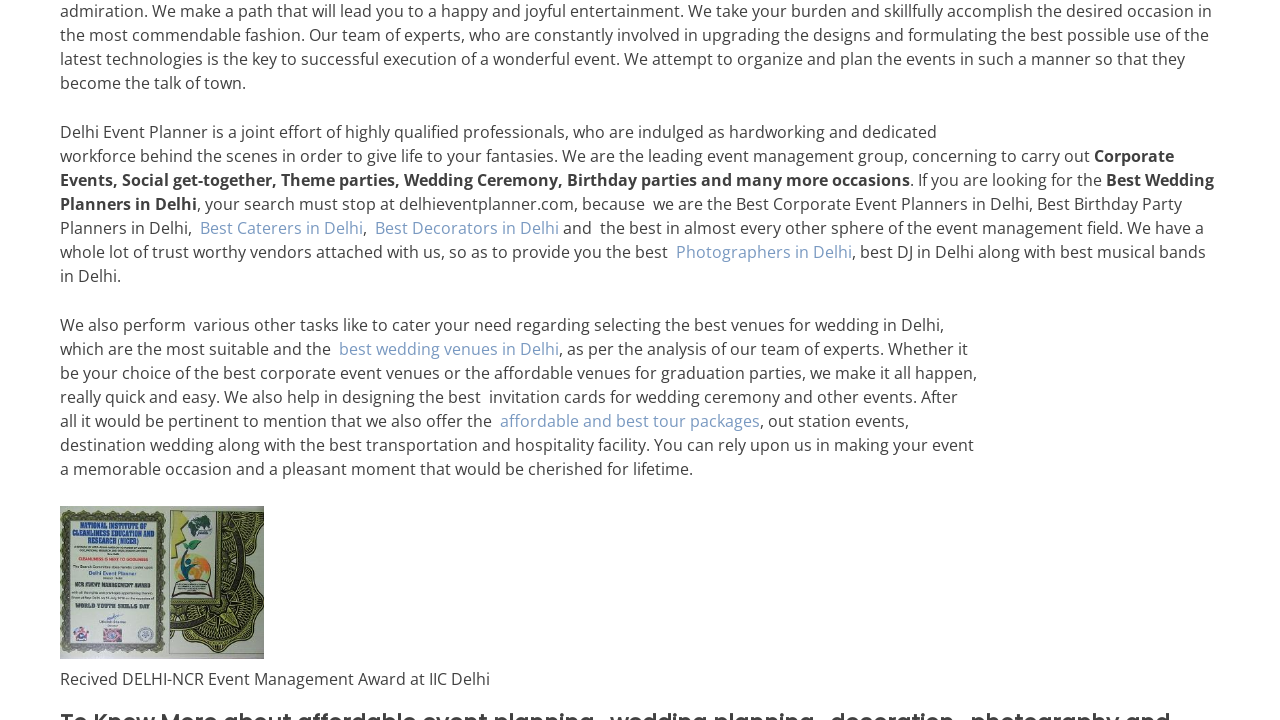What is Delhi Event Planner?
Using the image as a reference, answer the question with a short word or phrase.

Event management group